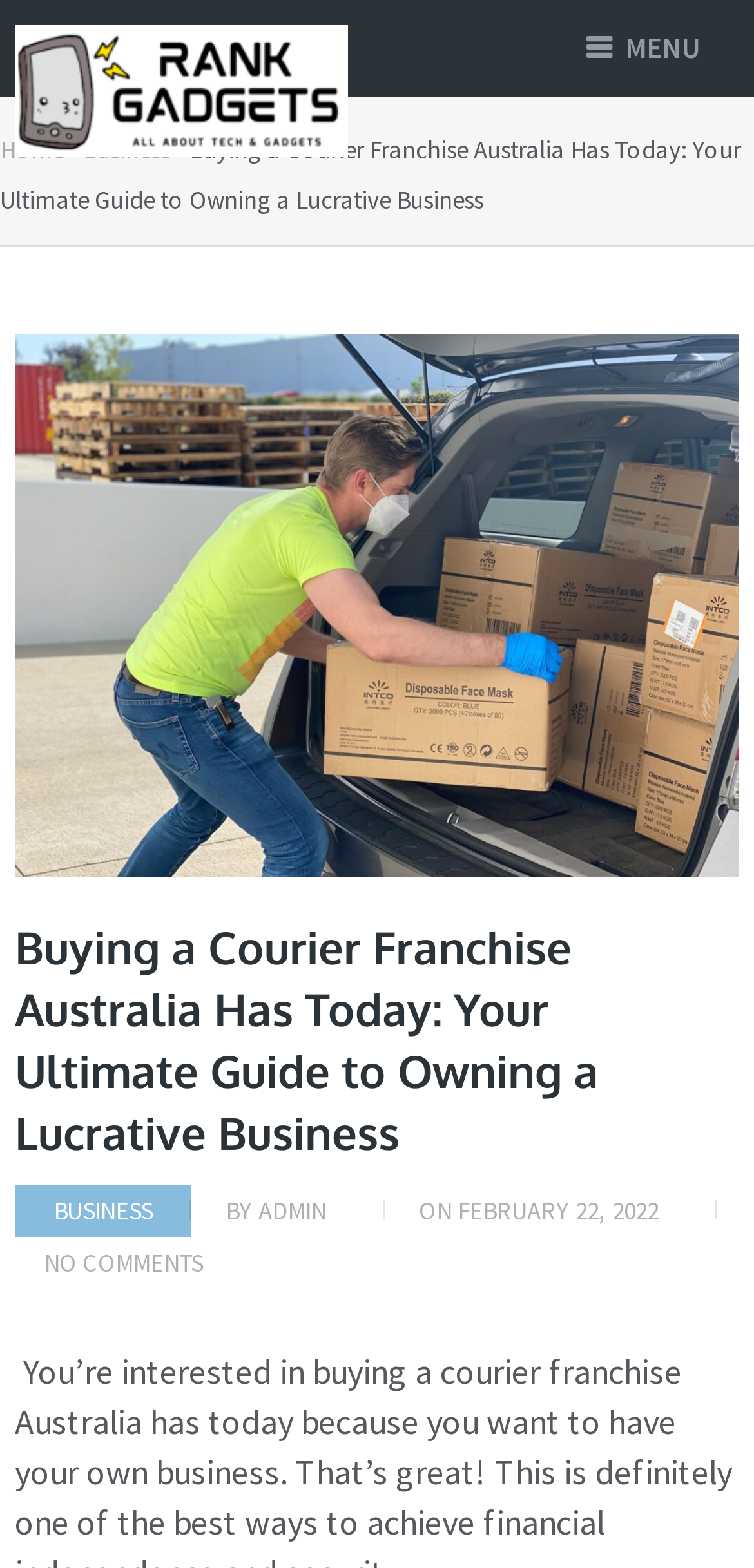Indicate the bounding box coordinates of the clickable region to achieve the following instruction: "read the article."

[0.02, 0.584, 0.98, 0.743]